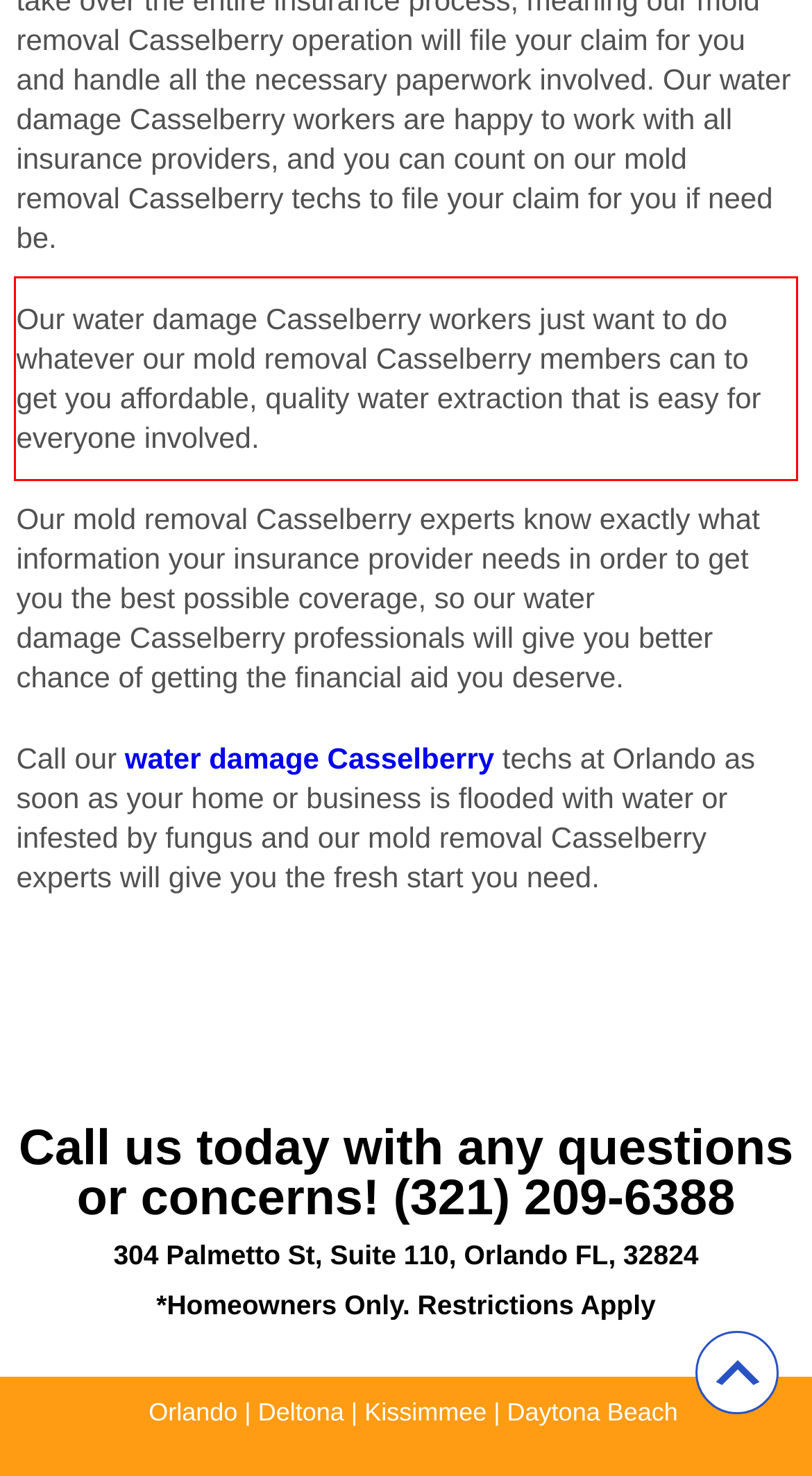You have a screenshot with a red rectangle around a UI element. Recognize and extract the text within this red bounding box using OCR.

Our water damage Casselberry workers just want to do whatever our mold removal Casselberry members can to get you affordable, quality water extraction that is easy for everyone involved.